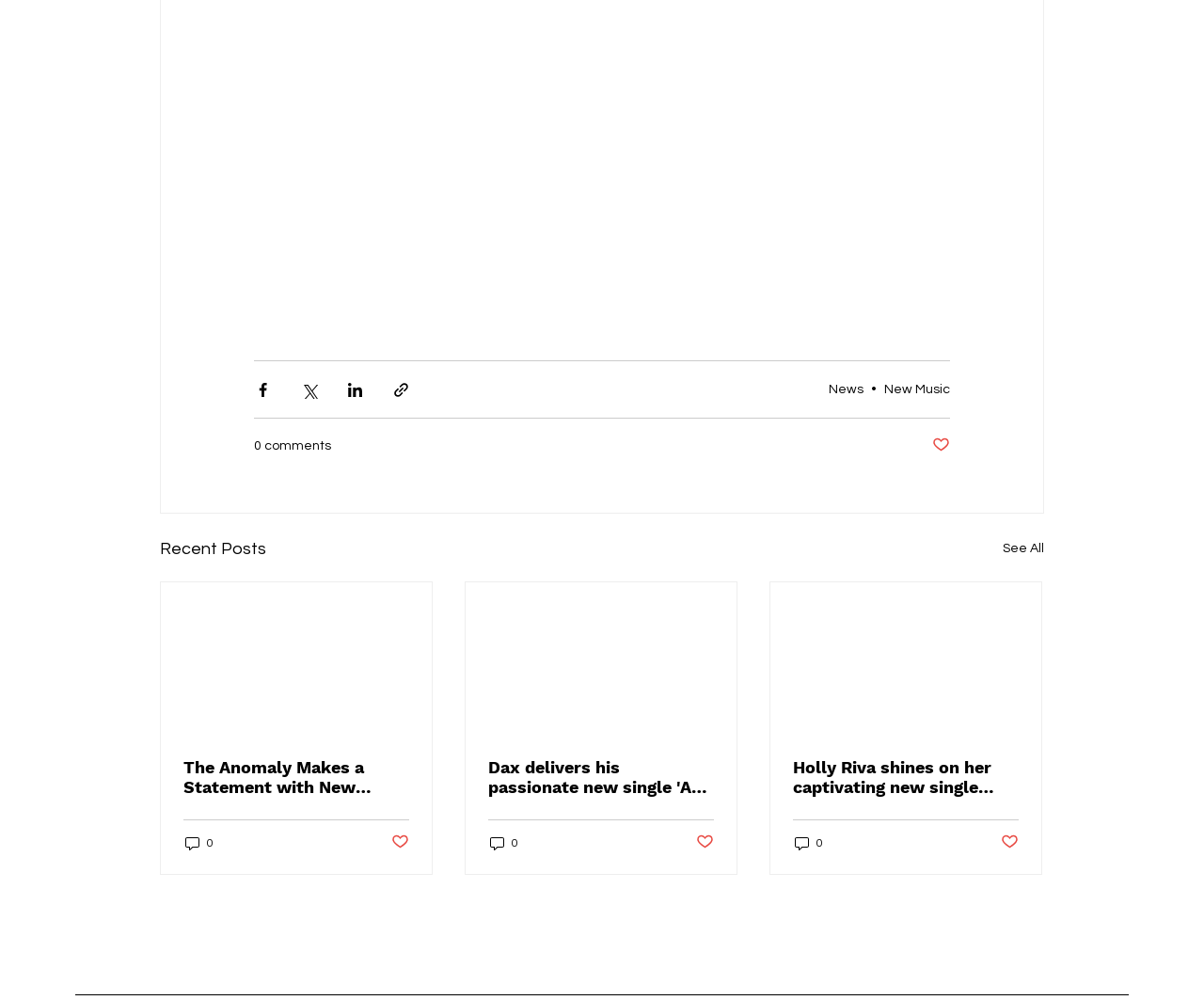Determine the bounding box coordinates of the clickable element to achieve the following action: 'Like a post'. Provide the coordinates as four float values between 0 and 1, formatted as [left, top, right, bottom].

[0.774, 0.436, 0.789, 0.456]